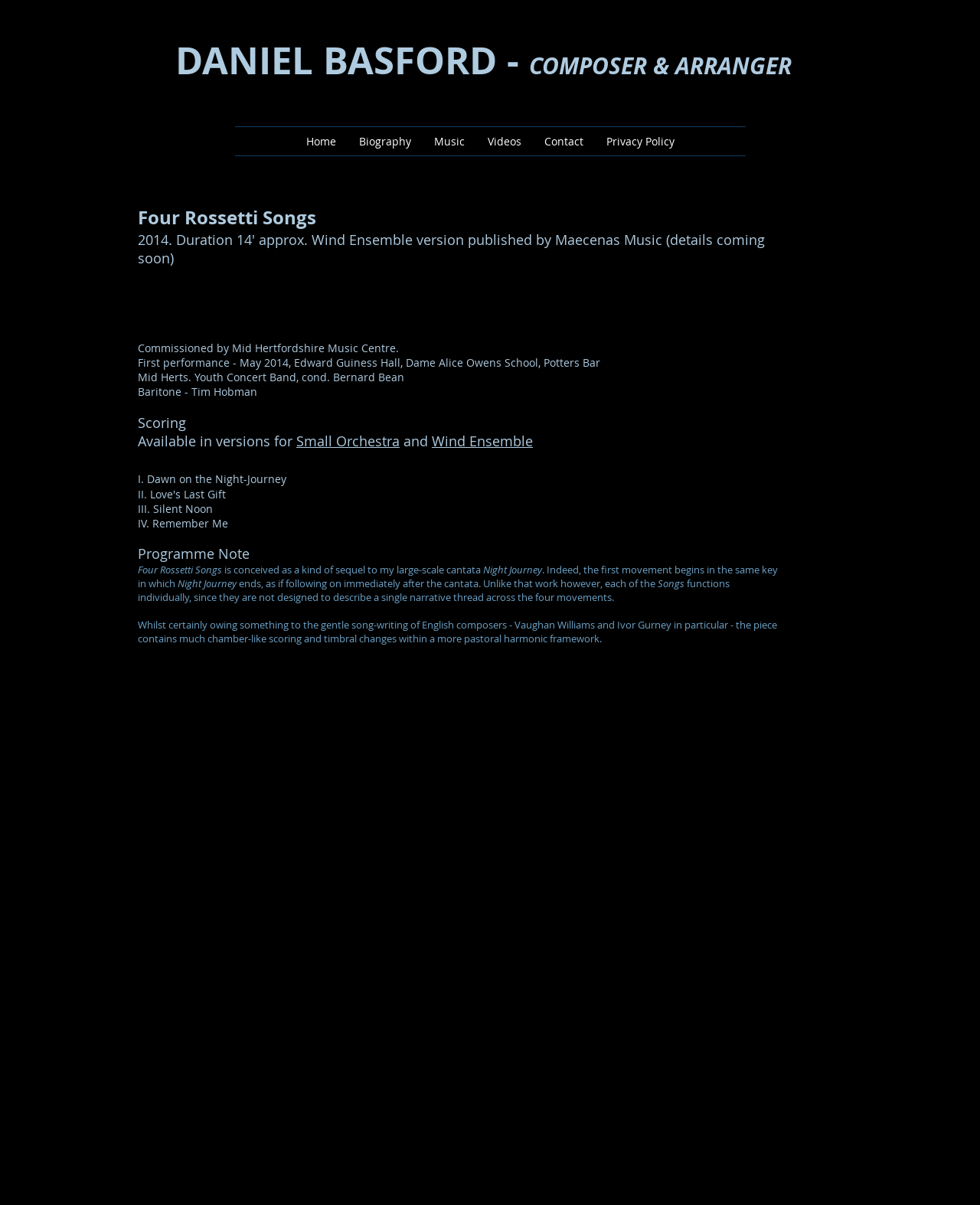Identify the bounding box of the UI element described as follows: "Biography". Provide the coordinates as four float numbers in the range of 0 to 1 [left, top, right, bottom].

[0.355, 0.105, 0.431, 0.129]